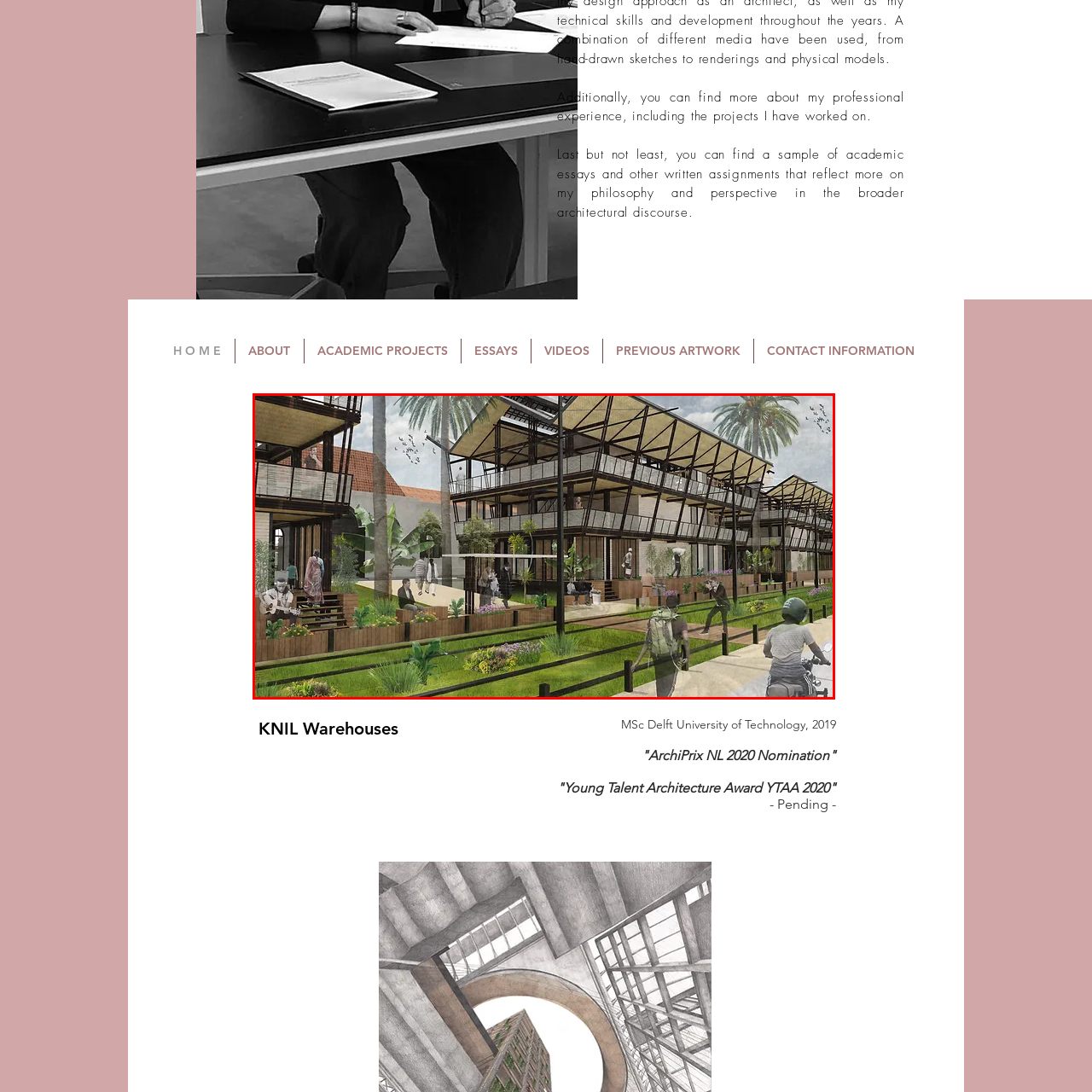What is the atmosphere of the residential complex?
Focus on the image enclosed by the red bounding box and elaborate on your answer to the question based on the visual details present.

The caption states that the design of the buildings 'invites natural light and provides a community-oriented atmosphere', indicating that the atmosphere of the residential complex is focused on community and social interaction.